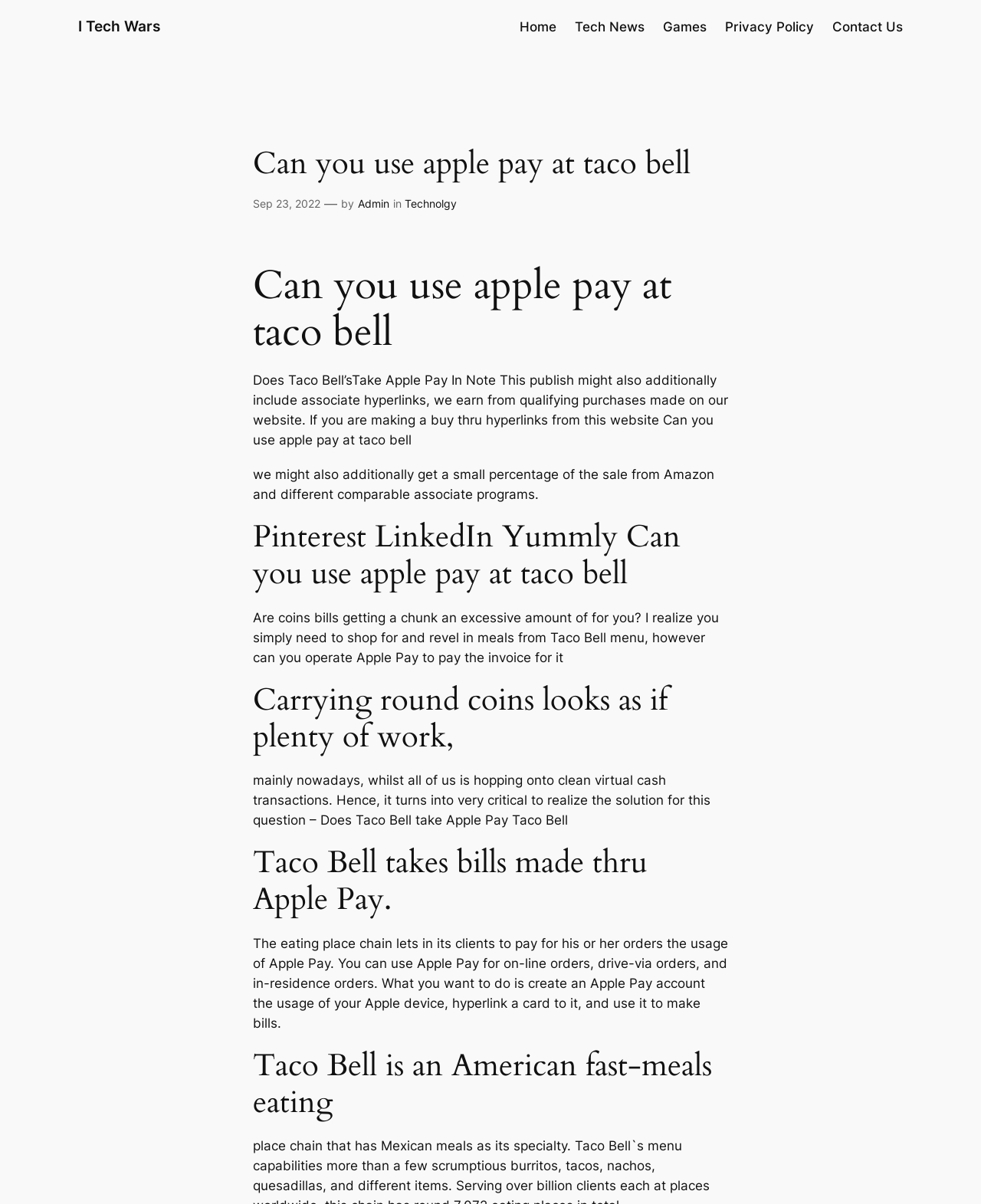Identify the bounding box coordinates of the region I need to click to complete this instruction: "Click on the 'Tech News' link".

[0.586, 0.014, 0.657, 0.03]